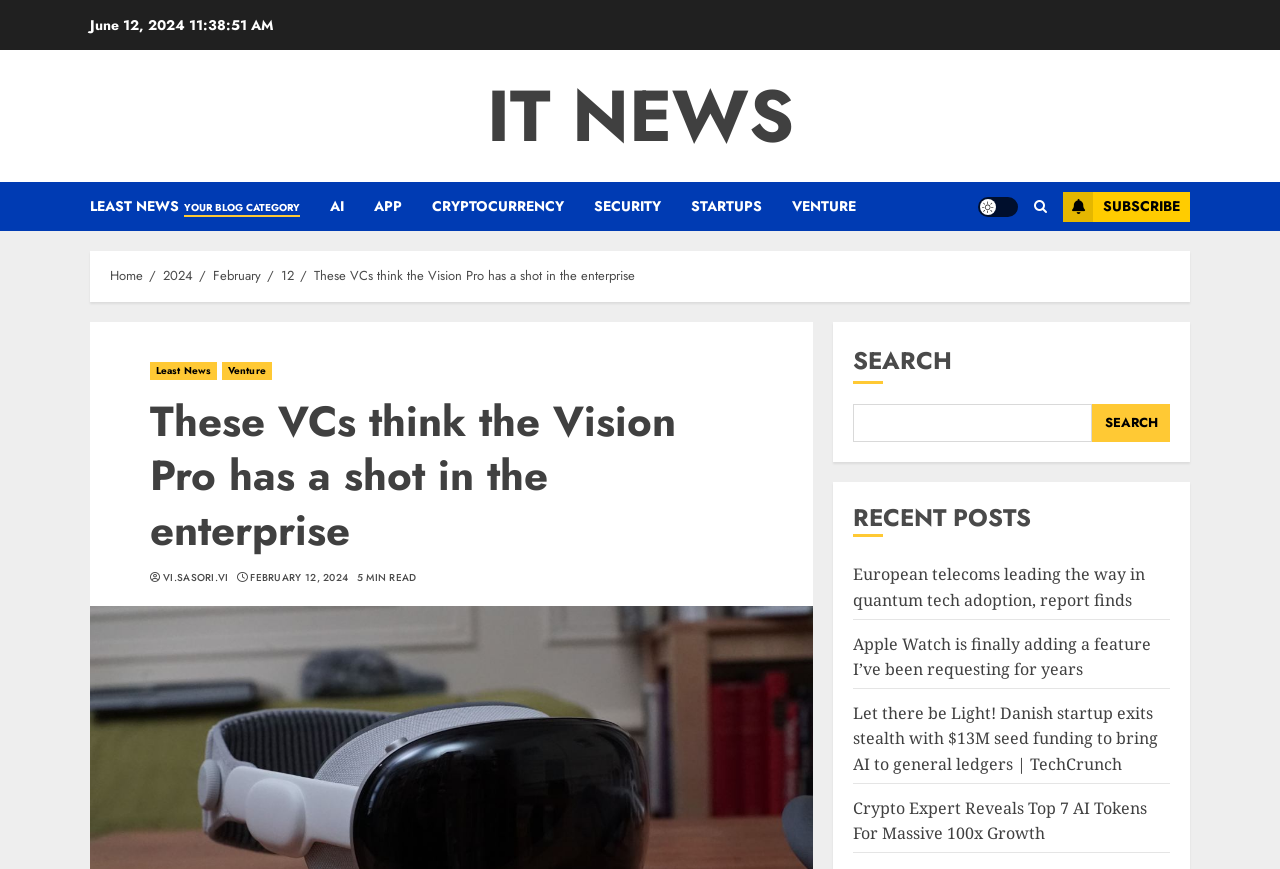What is the estimated reading time of the article?
Refer to the image and give a detailed answer to the question.

I found the estimated reading time of the article by looking at the static text element below the article title, which says '5 MIN READ'. This suggests that the article is estimated to take 5 minutes to read.